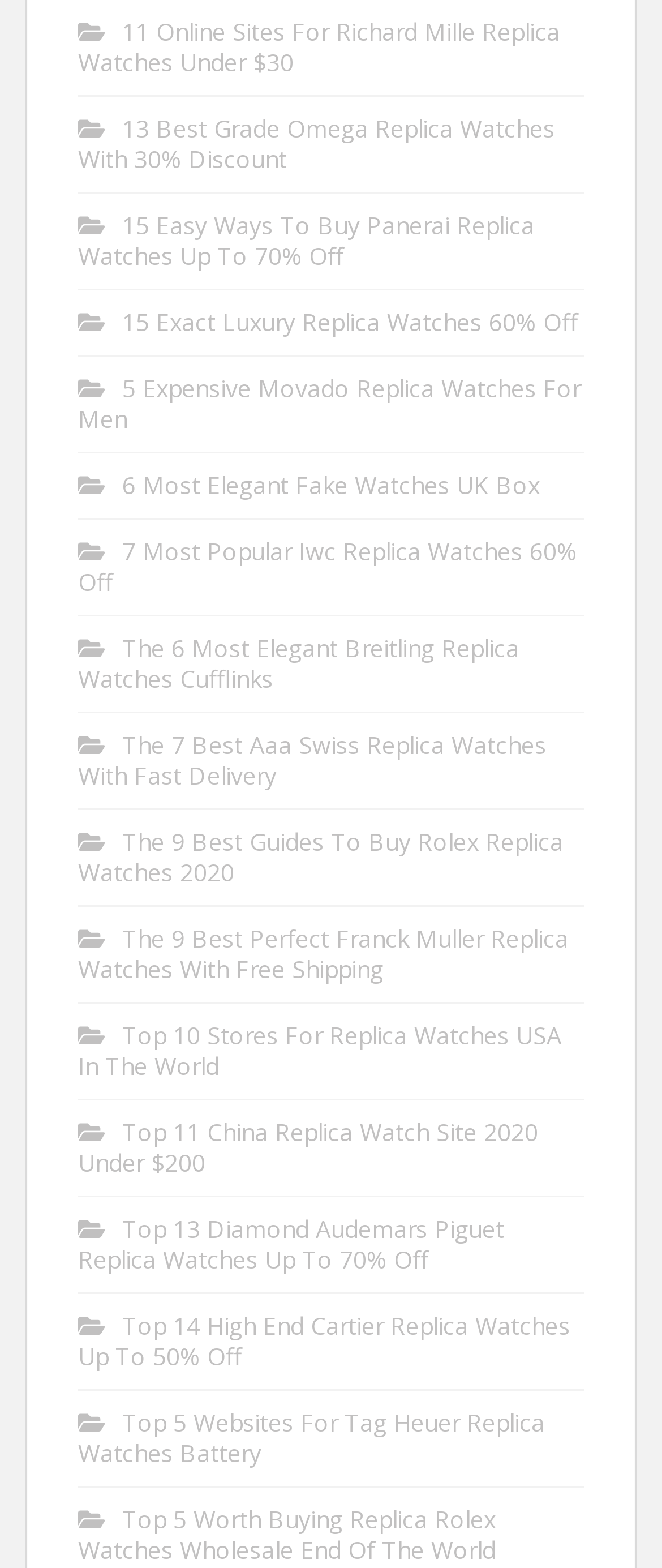Locate the bounding box coordinates of the segment that needs to be clicked to meet this instruction: "Check the Movado replica watches for men".

[0.118, 0.237, 0.877, 0.277]